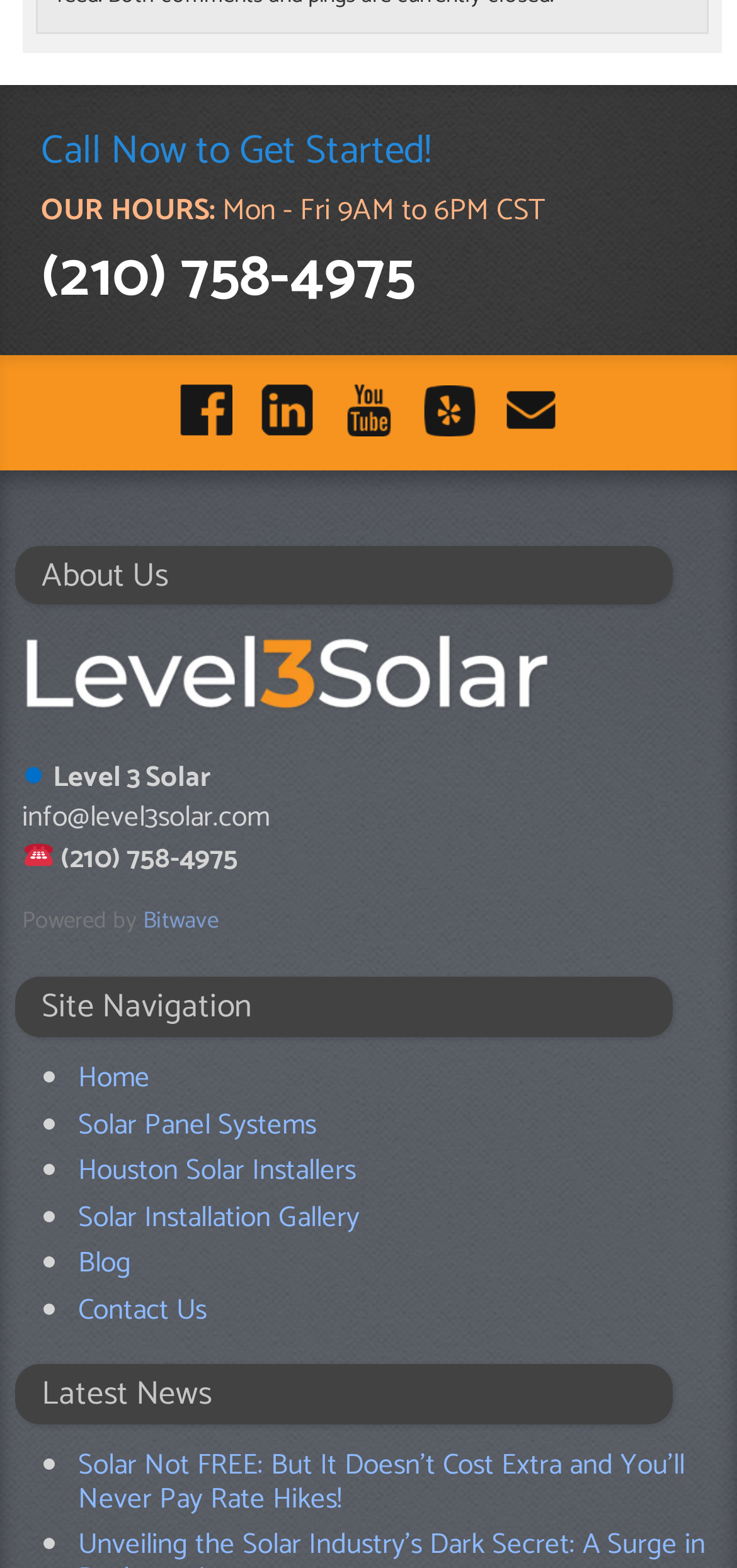Find the bounding box coordinates of the element I should click to carry out the following instruction: "View About Us page".

[0.021, 0.348, 0.912, 0.386]